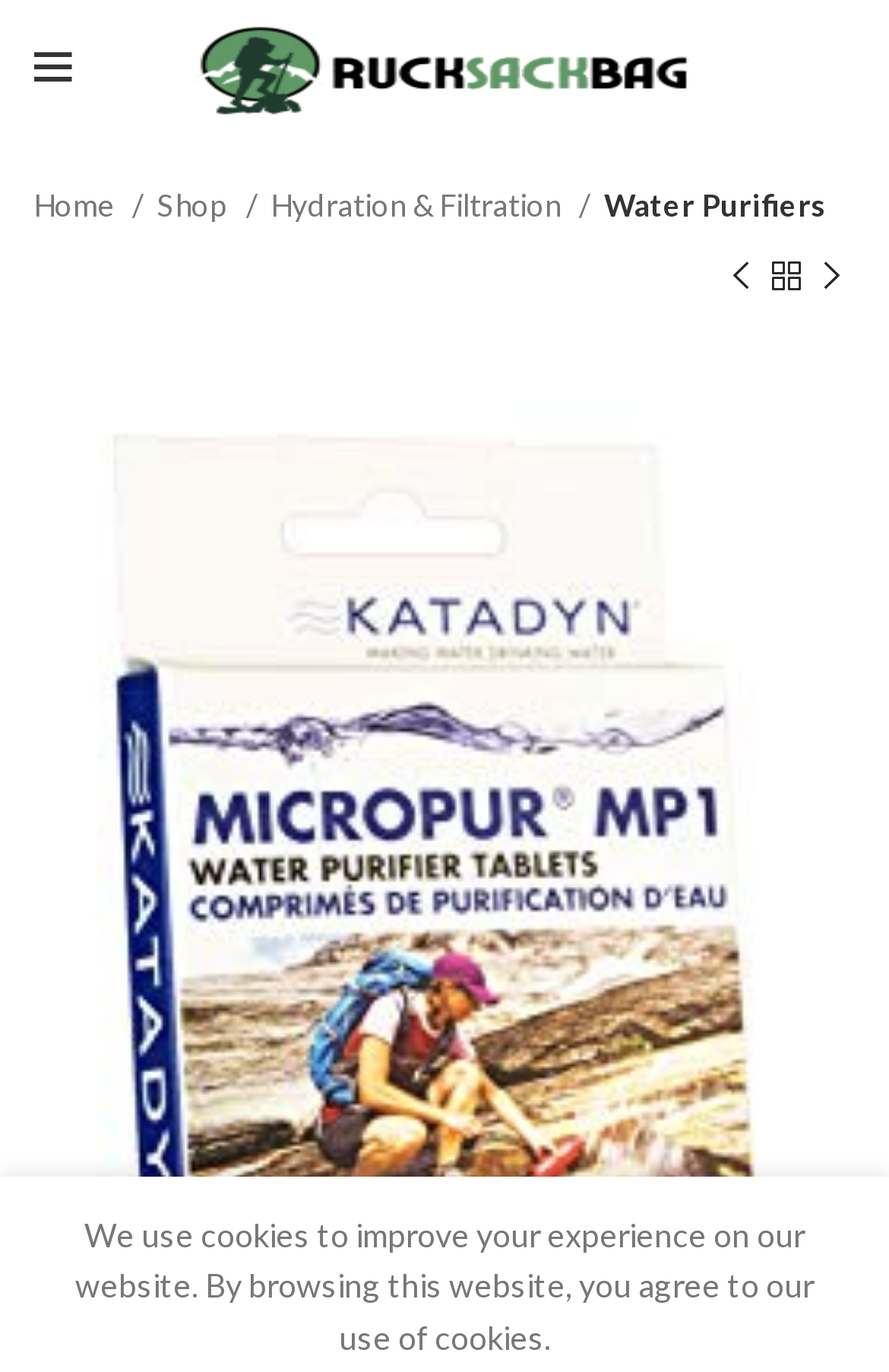Based on the image, please respond to the question with as much detail as possible:
What is the current product category?

By analyzing the breadcrumb navigation links, I found that the current product category is 'Water Purifiers', which is a subcategory of 'Hydration & Filtration'.